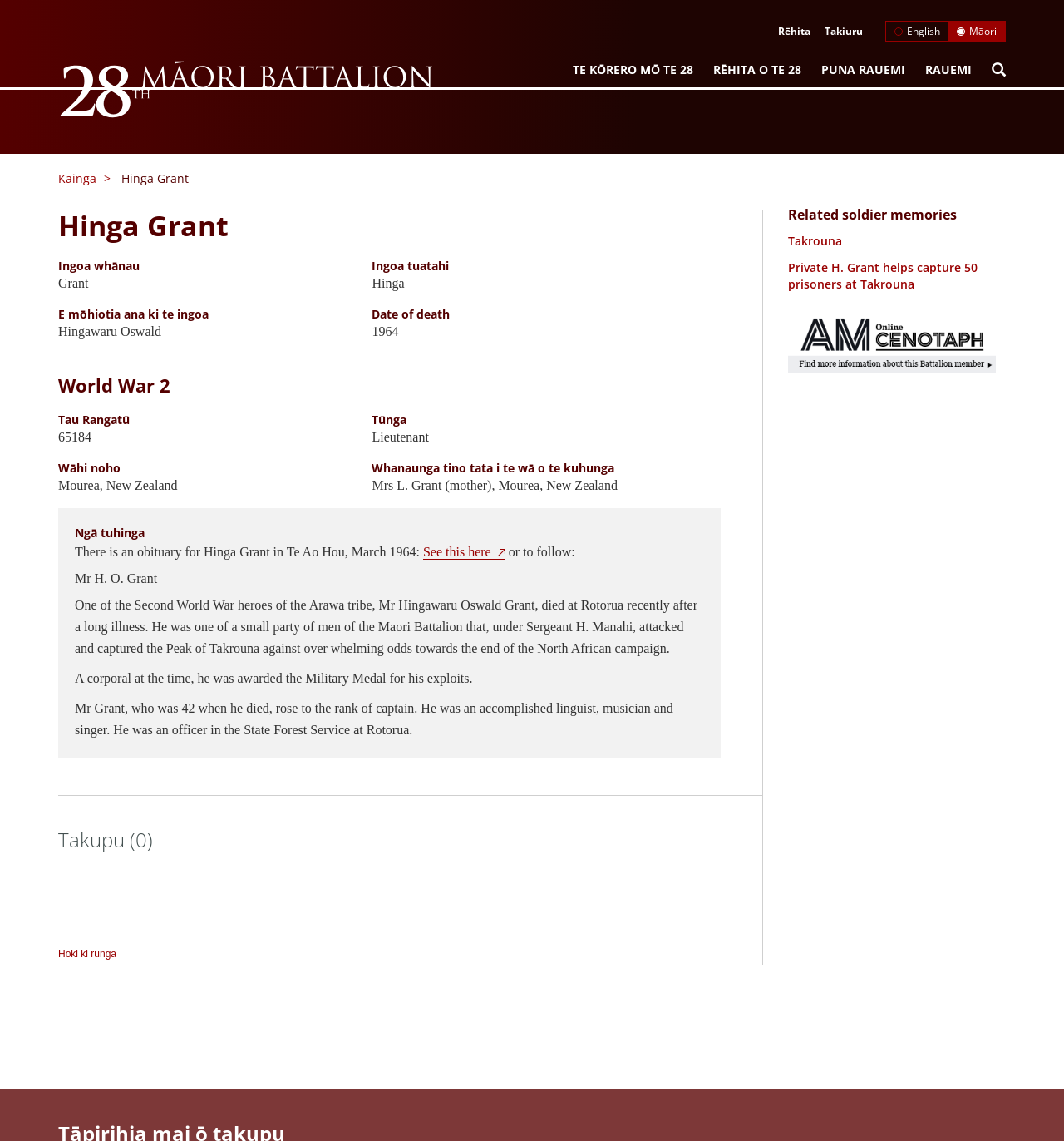Please identify the bounding box coordinates of the clickable area that will fulfill the following instruction: "Read more about Takrouna". The coordinates should be in the format of four float numbers between 0 and 1, i.e., [left, top, right, bottom].

[0.74, 0.204, 0.791, 0.218]